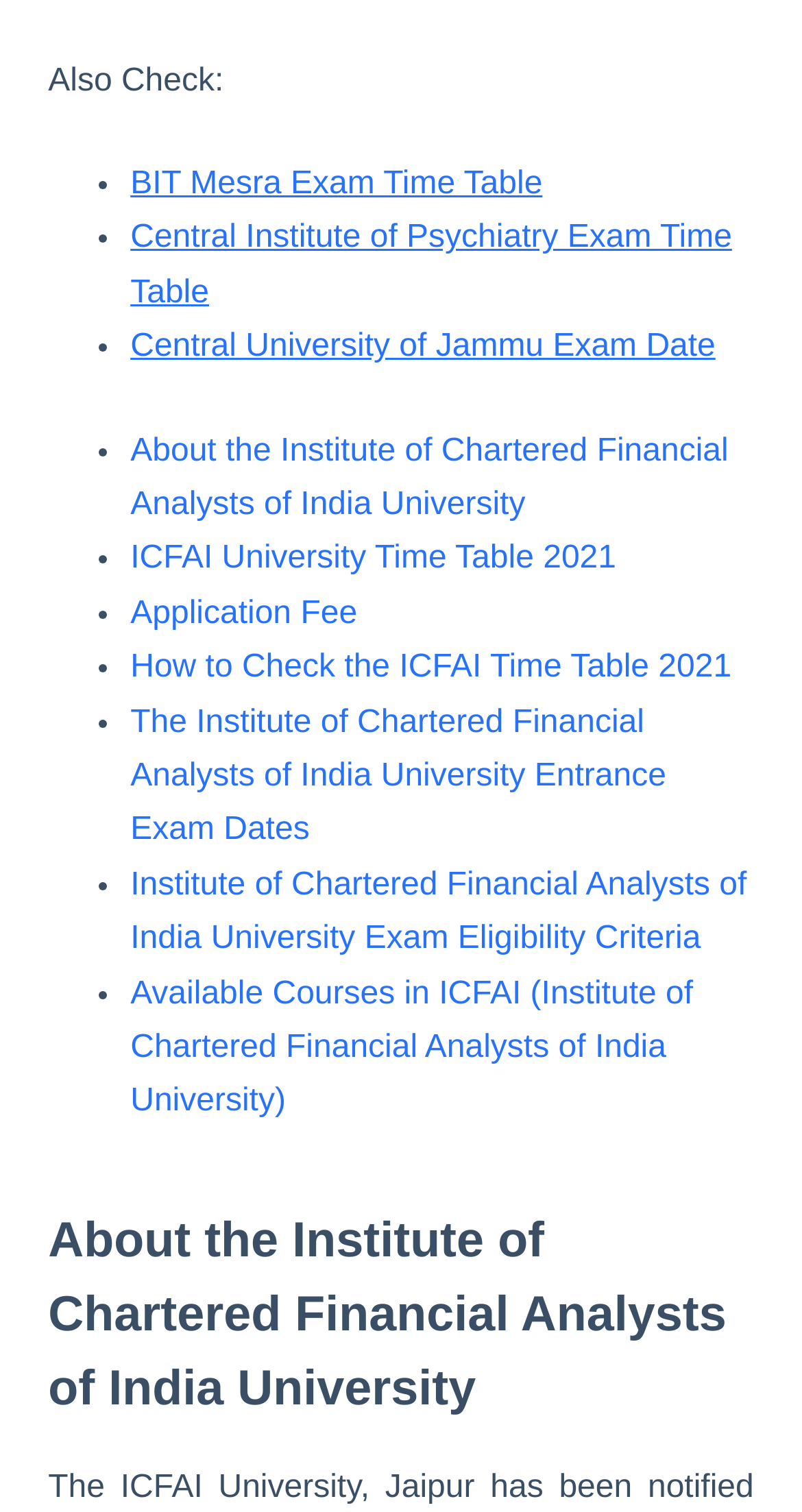What is the topic of the heading on the webpage?
Using the image provided, answer with just one word or phrase.

About ICFAI University